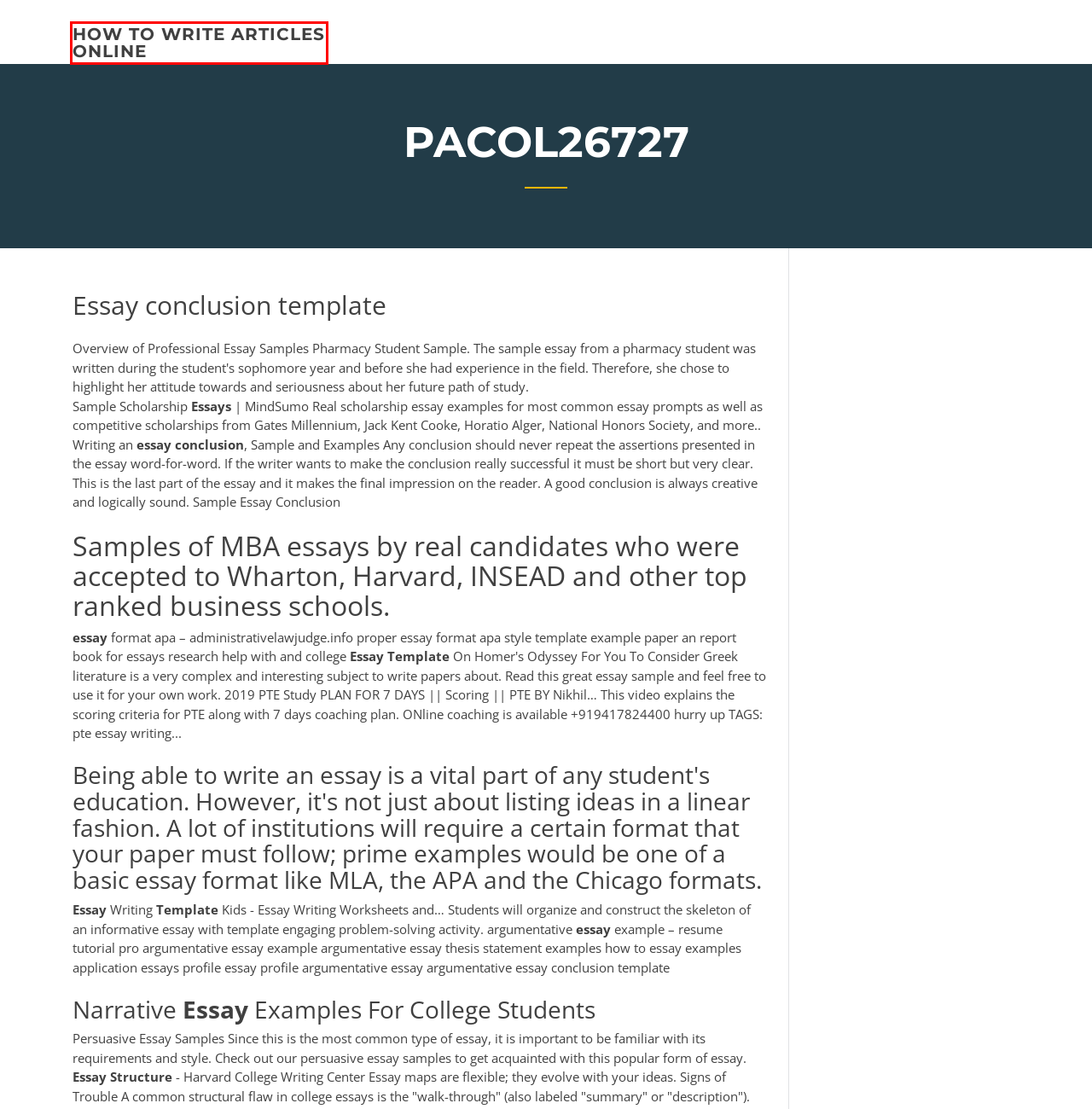Consider the screenshot of a webpage with a red bounding box around an element. Select the webpage description that best corresponds to the new page after clicking the element inside the red bounding box. Here are the candidates:
A. Good scholarship essay examples gnszb
B. To kill a mockingbird essay racism etgho
C. Examples of a thesis sentence tqqnj
D. how to write articles online - essaytyper2020qlng.web.app
E. How to do works cited on google docs uofqb
F. moving to america essay - writerlv.firebaseapp.com
G. Career goals scholarship essay dbstc
H. medical marijuana research papers - essayservices2020soqj.web.app

D